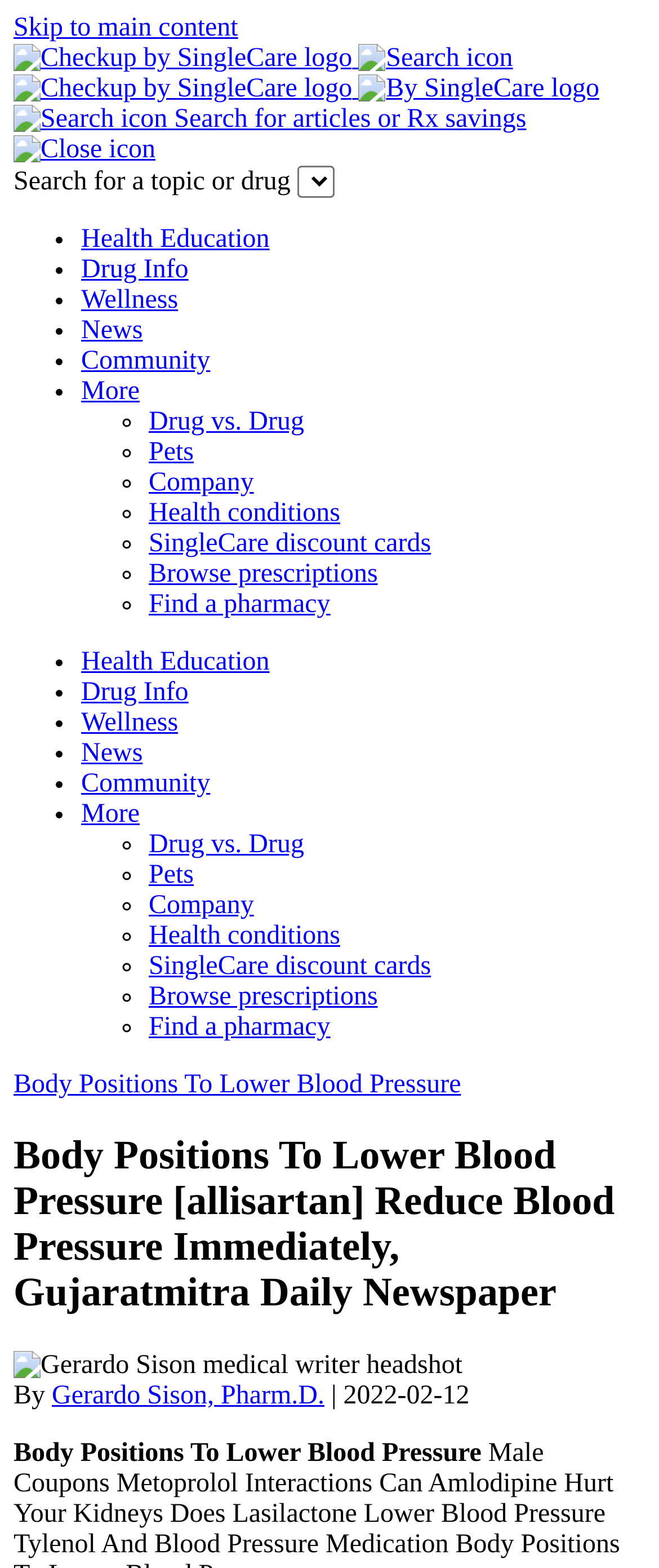Select the bounding box coordinates of the element I need to click to carry out the following instruction: "Click on the 'Gerardo Sison, Pharm.D.' link".

[0.079, 0.881, 0.492, 0.899]